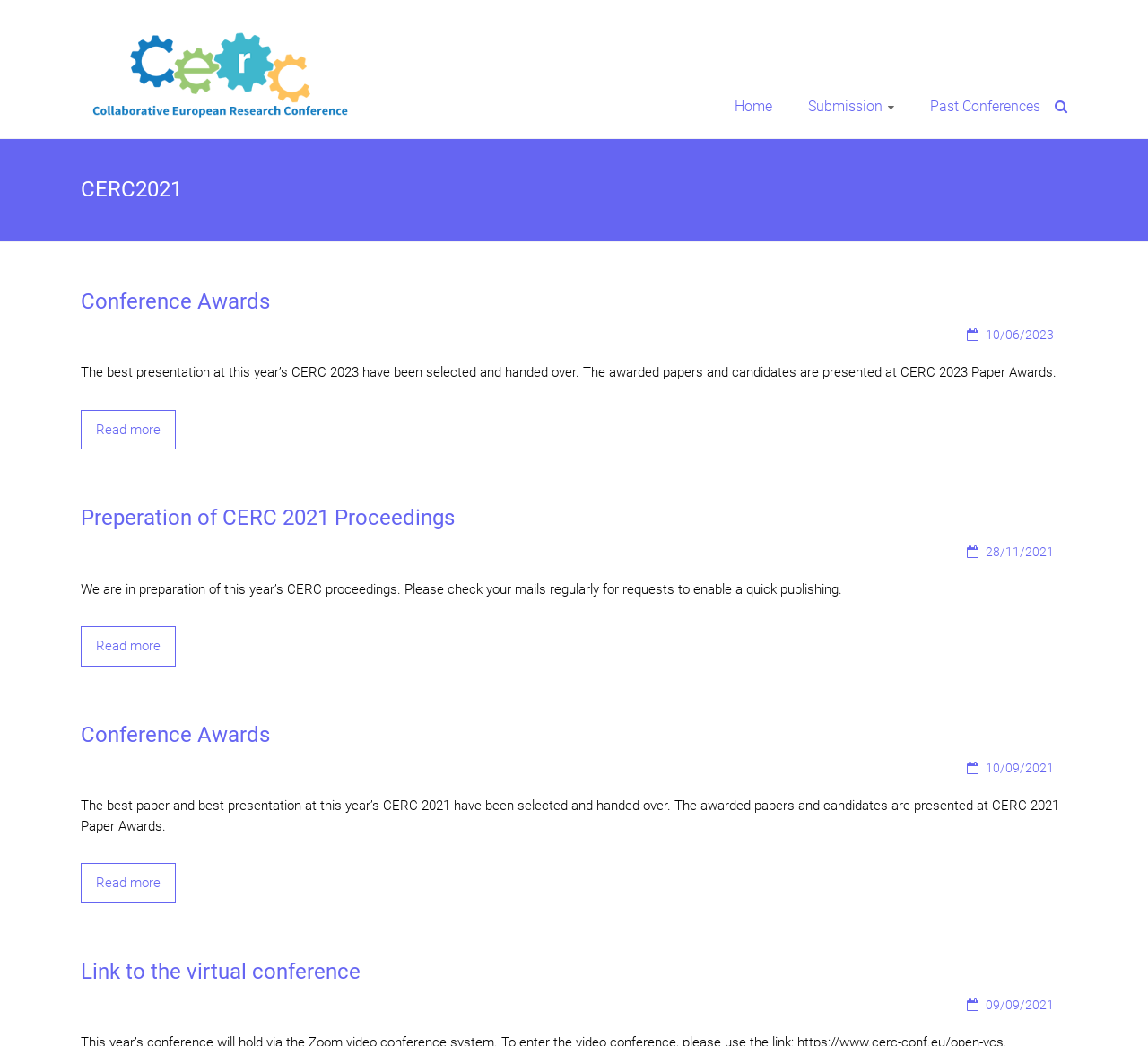What is the name of the conference?
Using the image as a reference, answer with just one word or a short phrase.

CERC